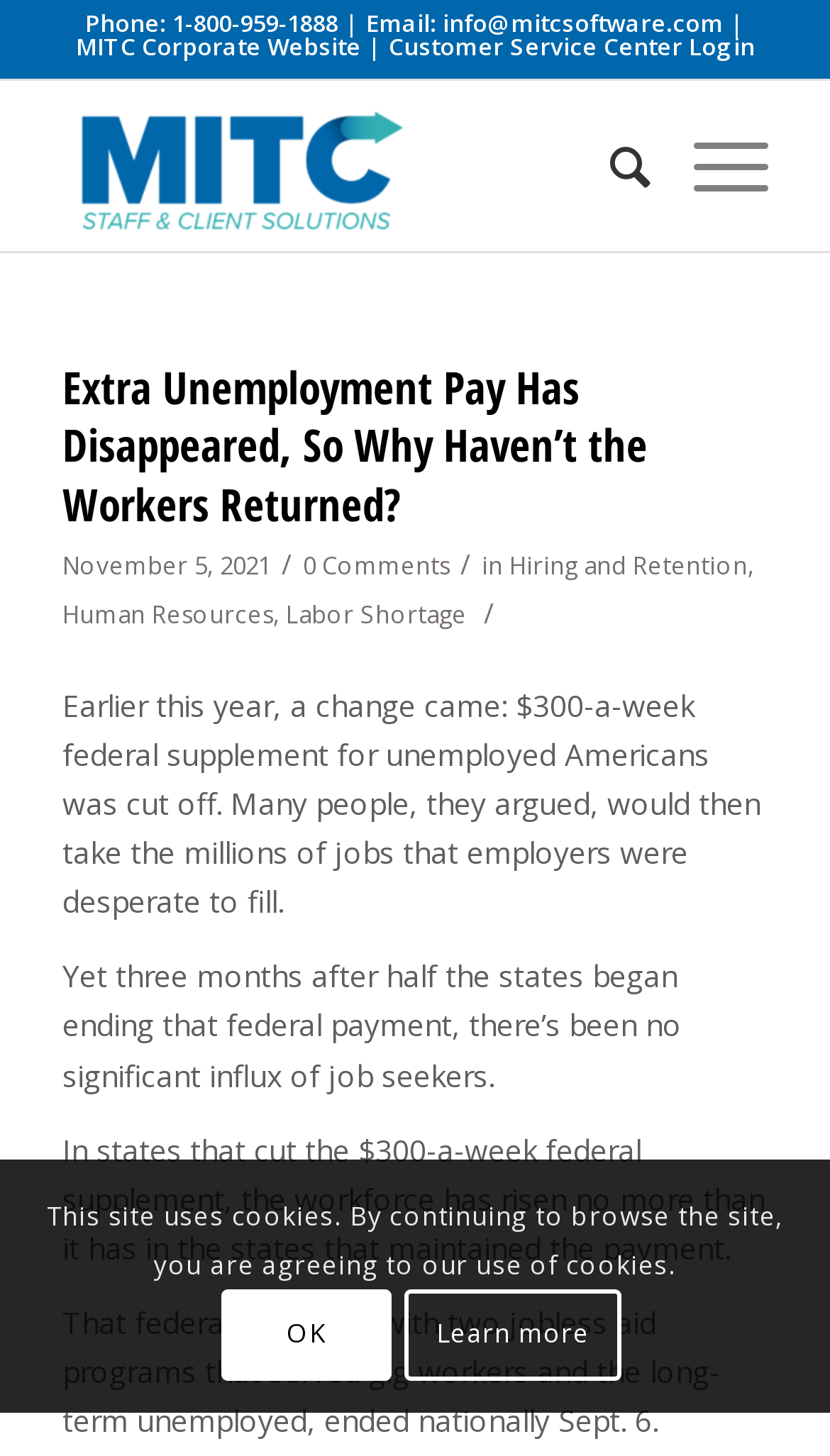Identify the bounding box coordinates of the element to click to follow this instruction: 'Login to the Customer Service Center'. Ensure the coordinates are four float values between 0 and 1, provided as [left, top, right, bottom].

[0.468, 0.02, 0.909, 0.042]